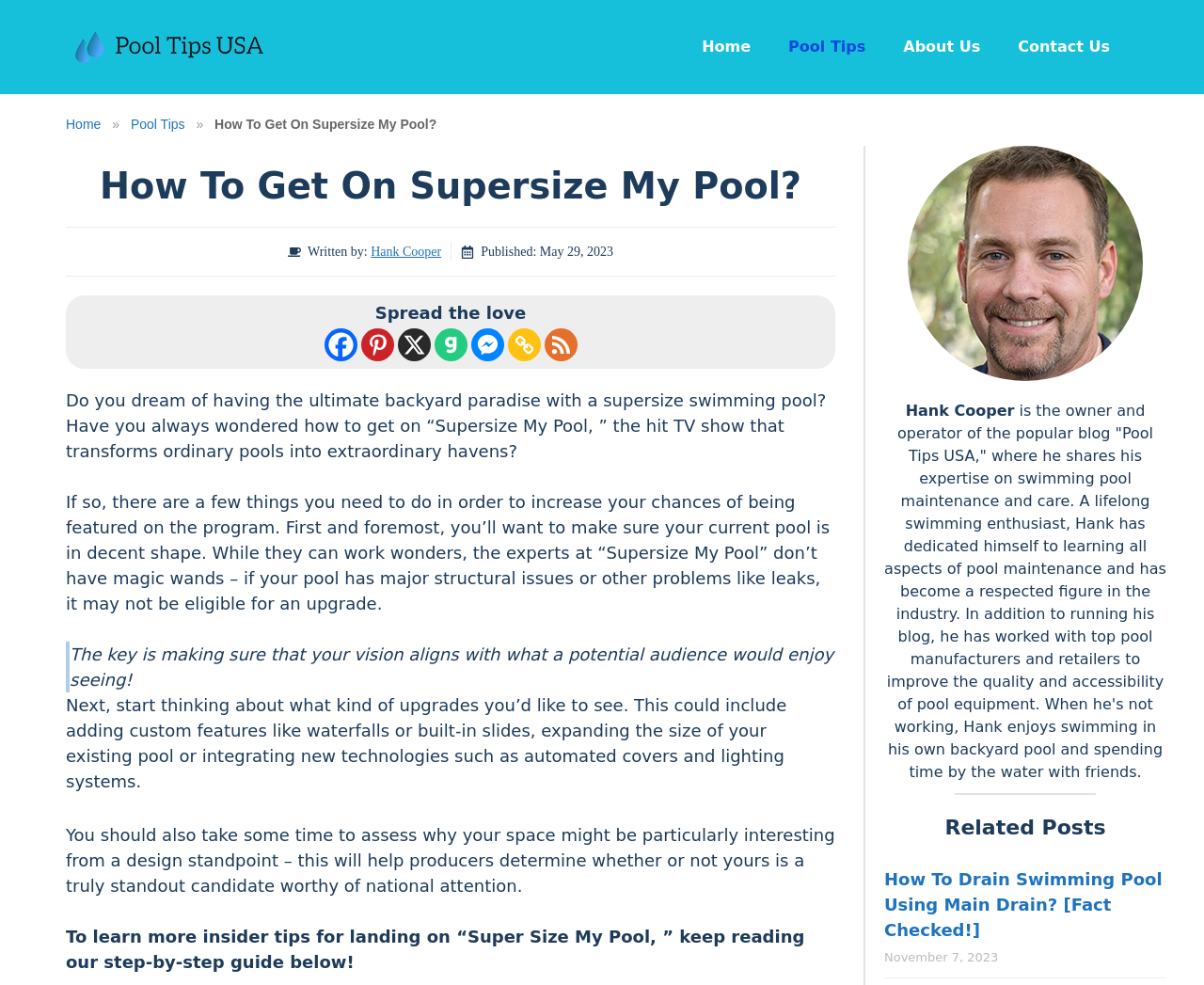Please provide a detailed answer to the question below by examining the image:
What is the name of the blog mentioned in the article?

The article mentions that the author, Hank Cooper, is the owner and operator of a popular blog called 'Pool Tips USA', where he shares his expertise on swimming pool maintenance and care.